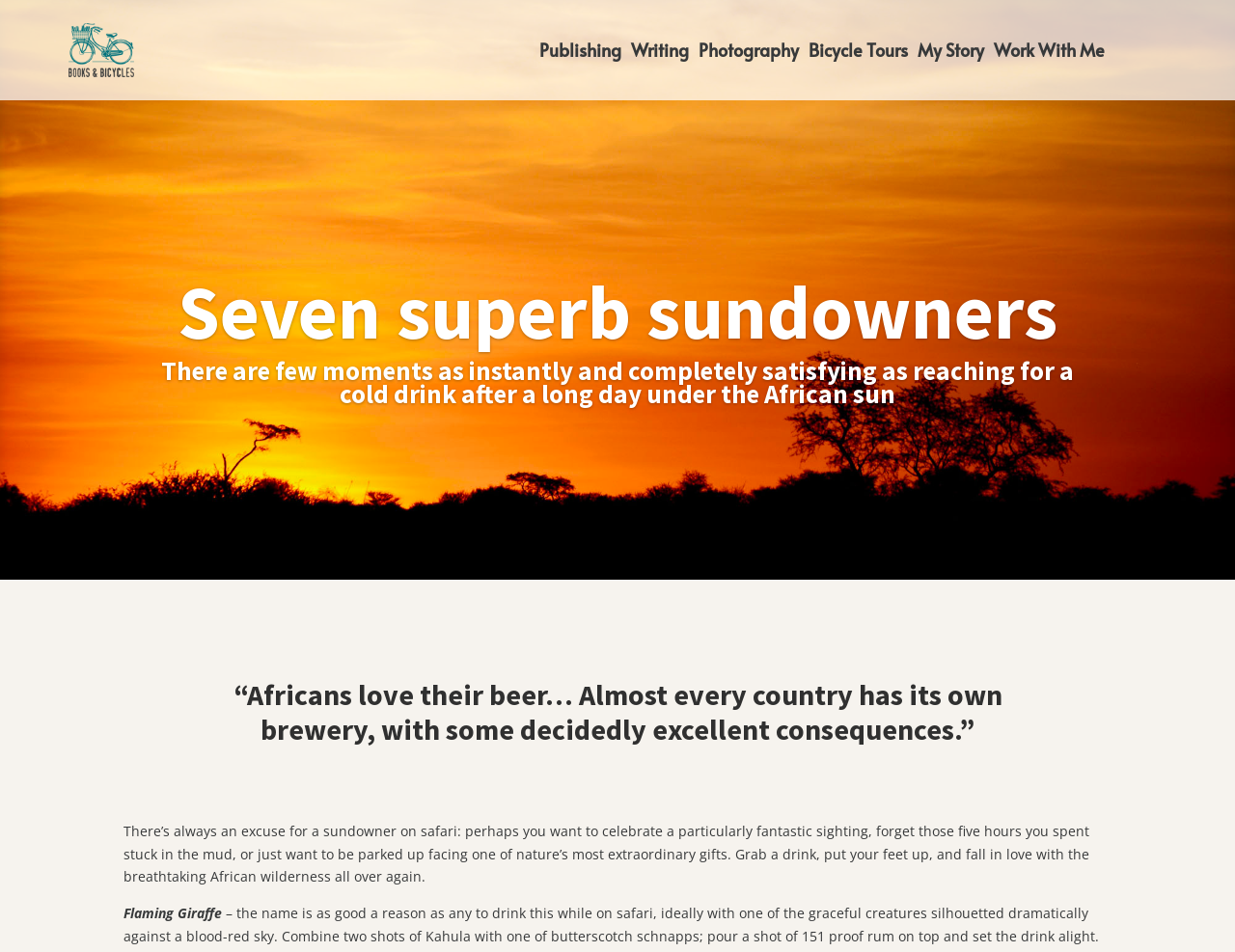Please answer the following query using a single word or phrase: 
How many links are provided at the top of the webpage?

6